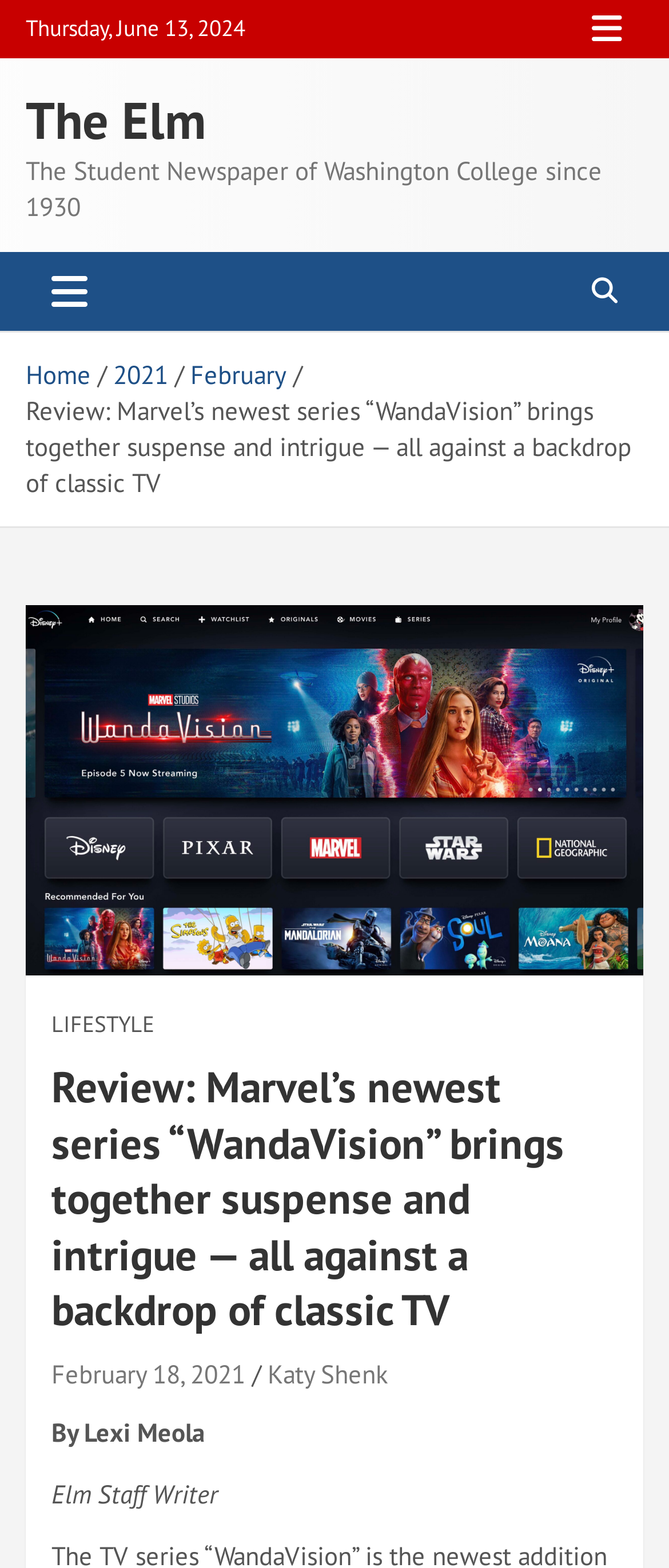Respond with a single word or phrase to the following question:
Who is the author of the article?

Lexi Meola